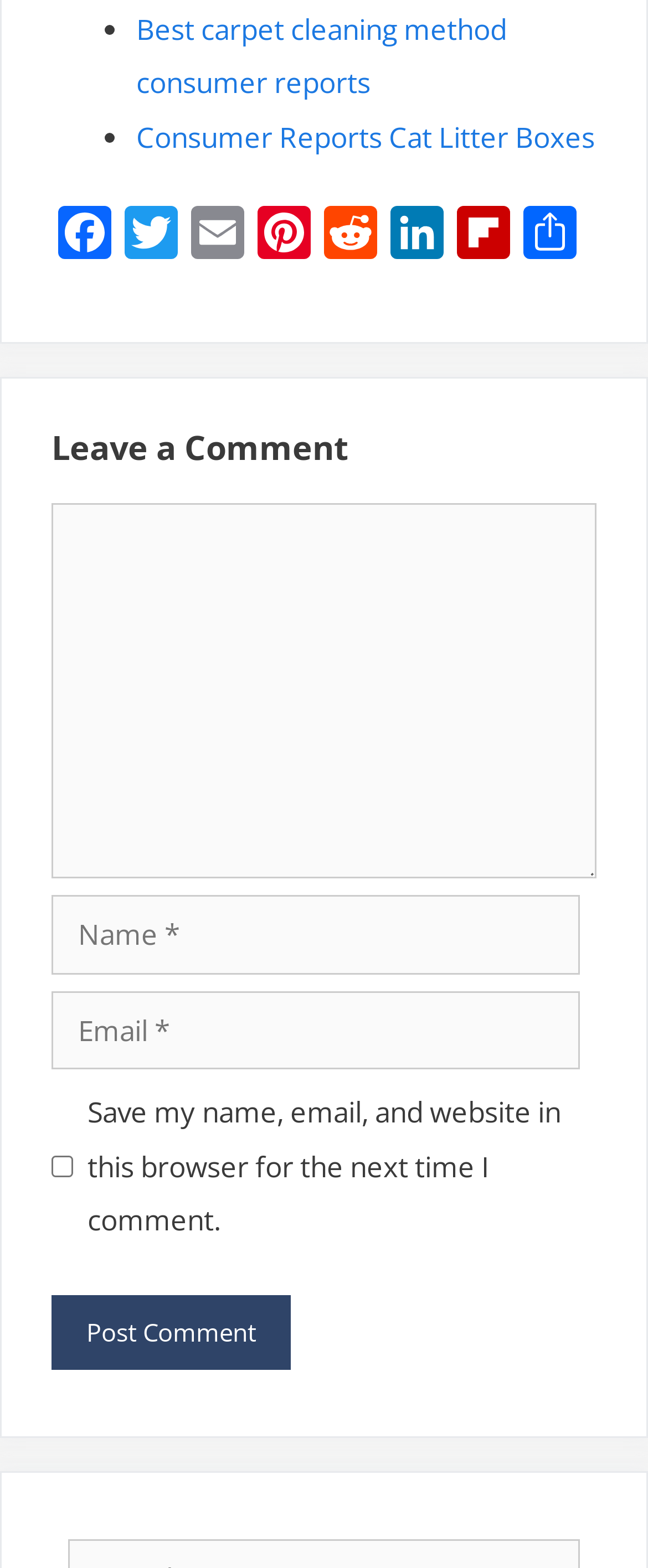Respond to the question below with a single word or phrase:
What is the button below the comment box for?

Post Comment